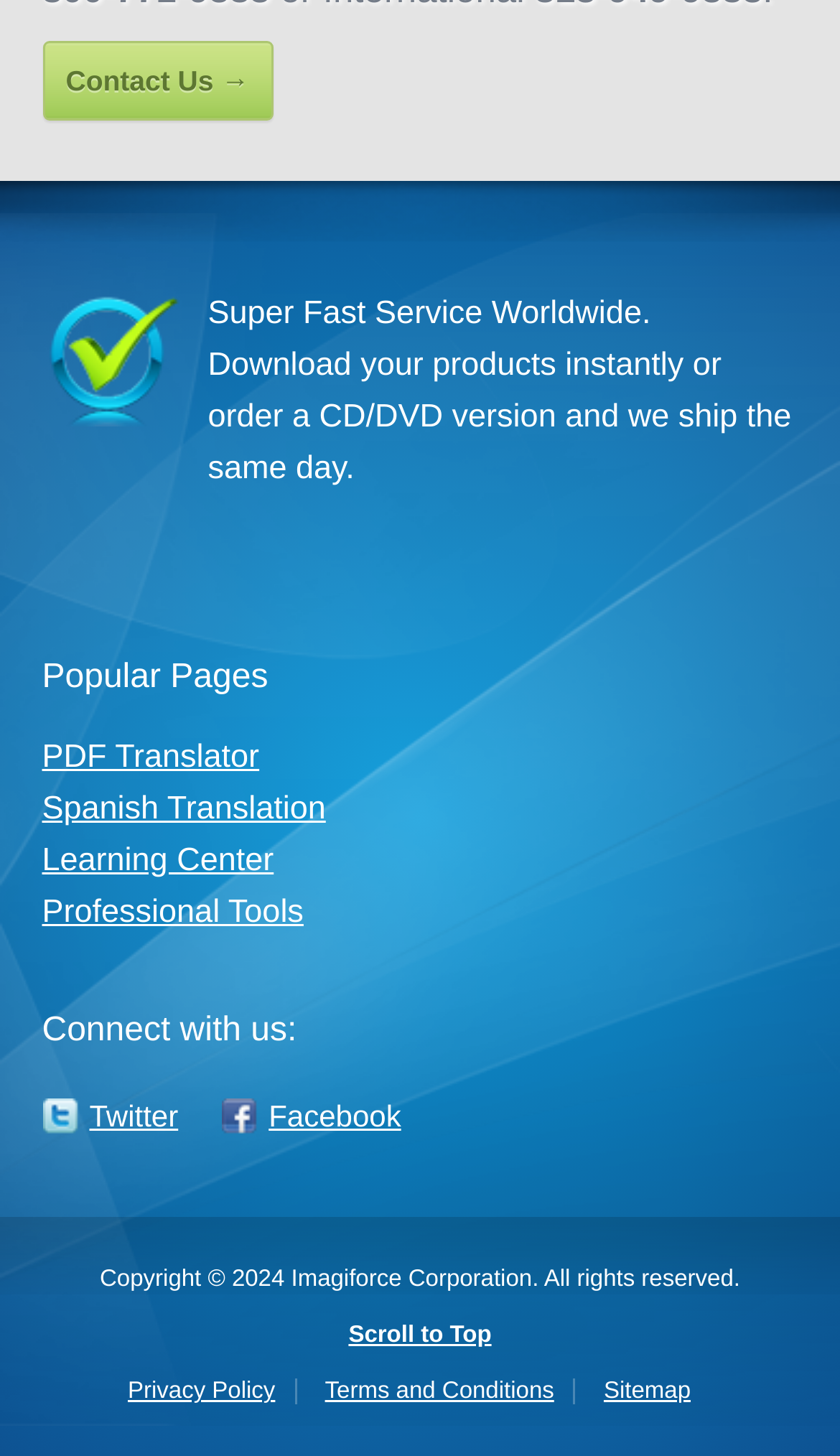How many links are there in the footer section?
Answer the question using a single word or phrase, according to the image.

5